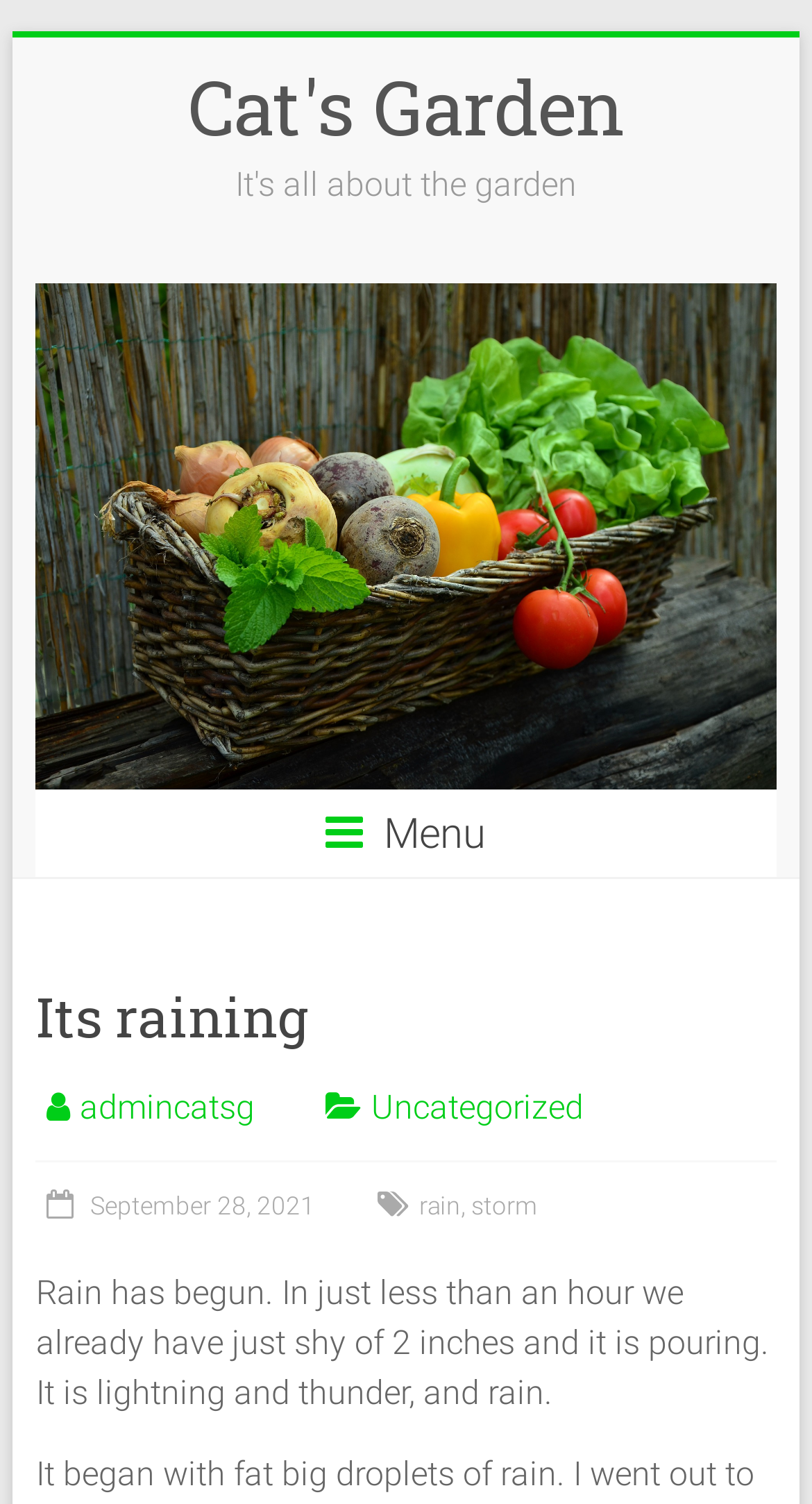What is the current weather condition?
Answer with a single word or phrase, using the screenshot for reference.

Raining